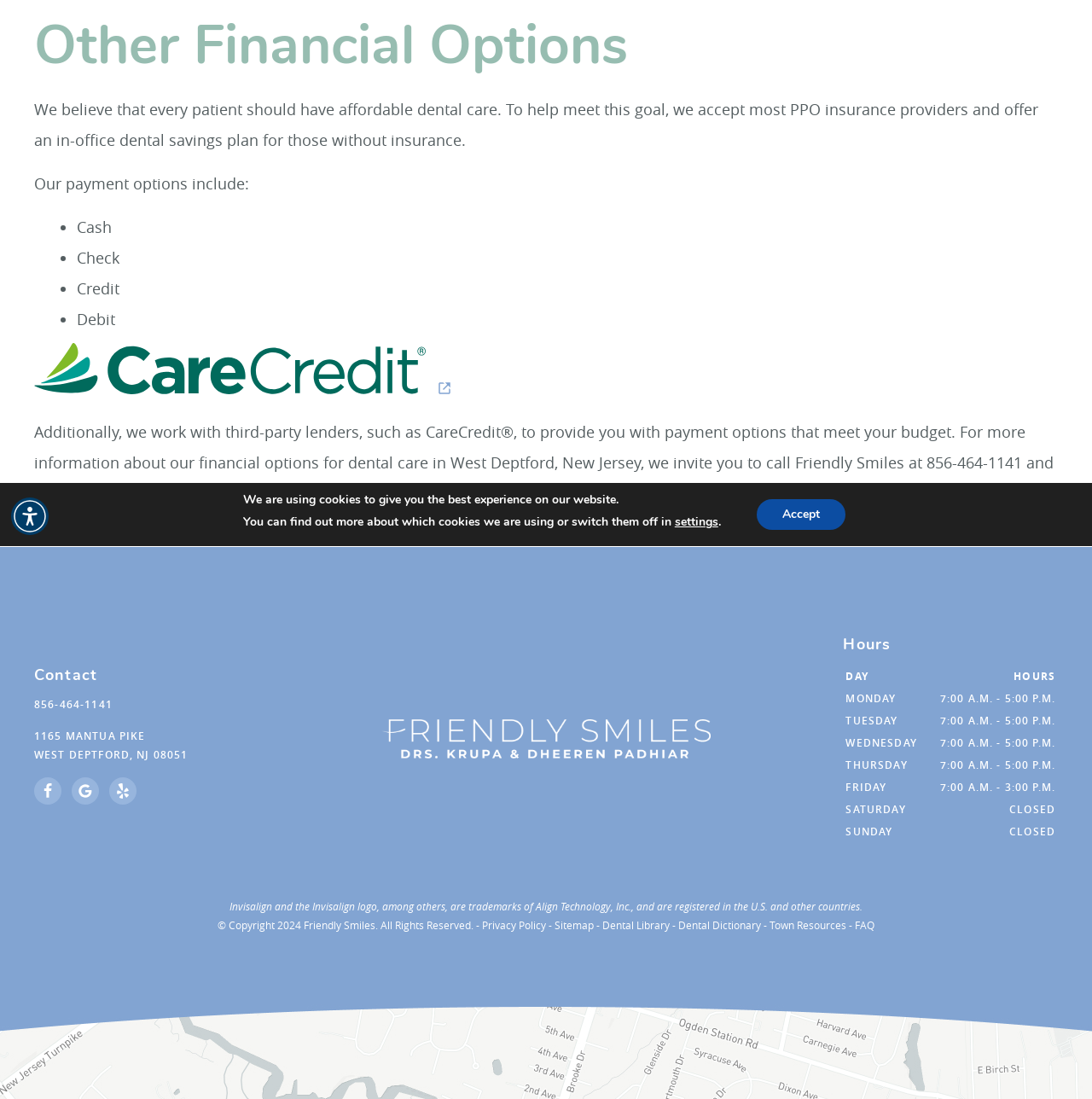Using the description: "Google icon", determine the UI element's bounding box coordinates. Ensure the coordinates are in the format of four float numbers between 0 and 1, i.e., [left, top, right, bottom].

[0.066, 0.707, 0.091, 0.732]